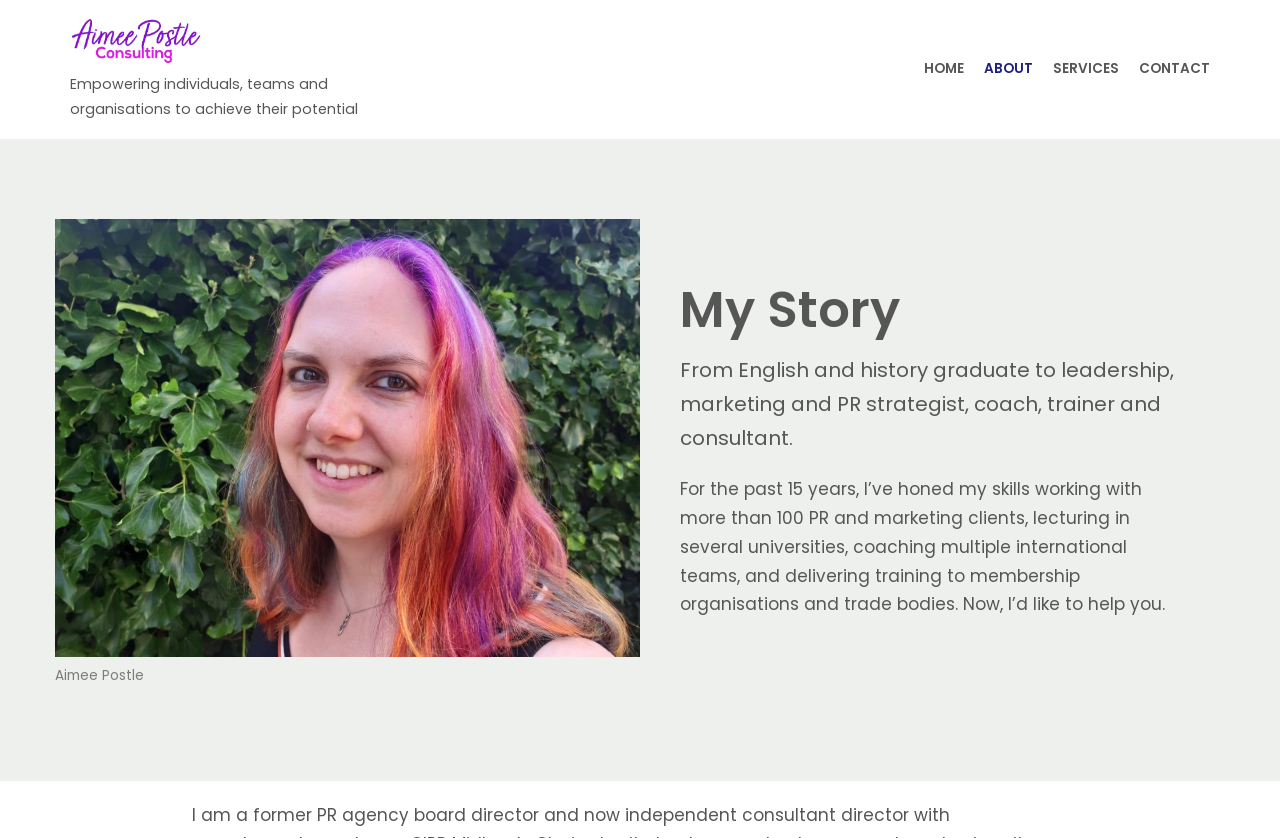Look at the image and give a detailed response to the following question: What is the name of the company or organisation?

The webpage has a link at the top with the text 'Aimee Postle Consulting', which suggests that it is the name of the company or organisation.